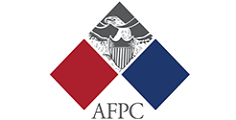What does the eagle symbolize in the logo?
Using the information from the image, give a concise answer in one word or a short phrase.

Strength and authority